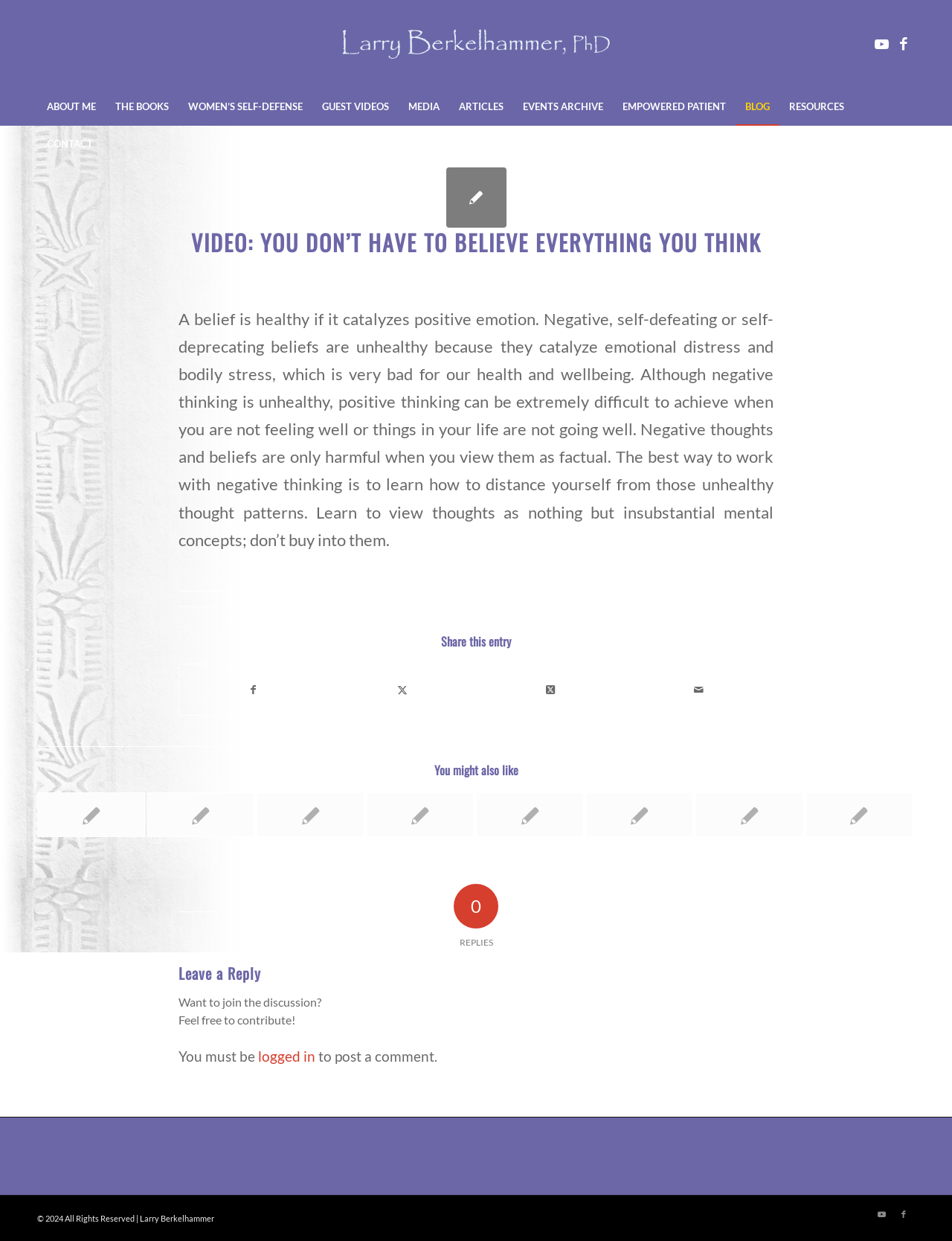Answer the question with a single word or phrase: 
What is the name of the author?

Larry Berkelhammer